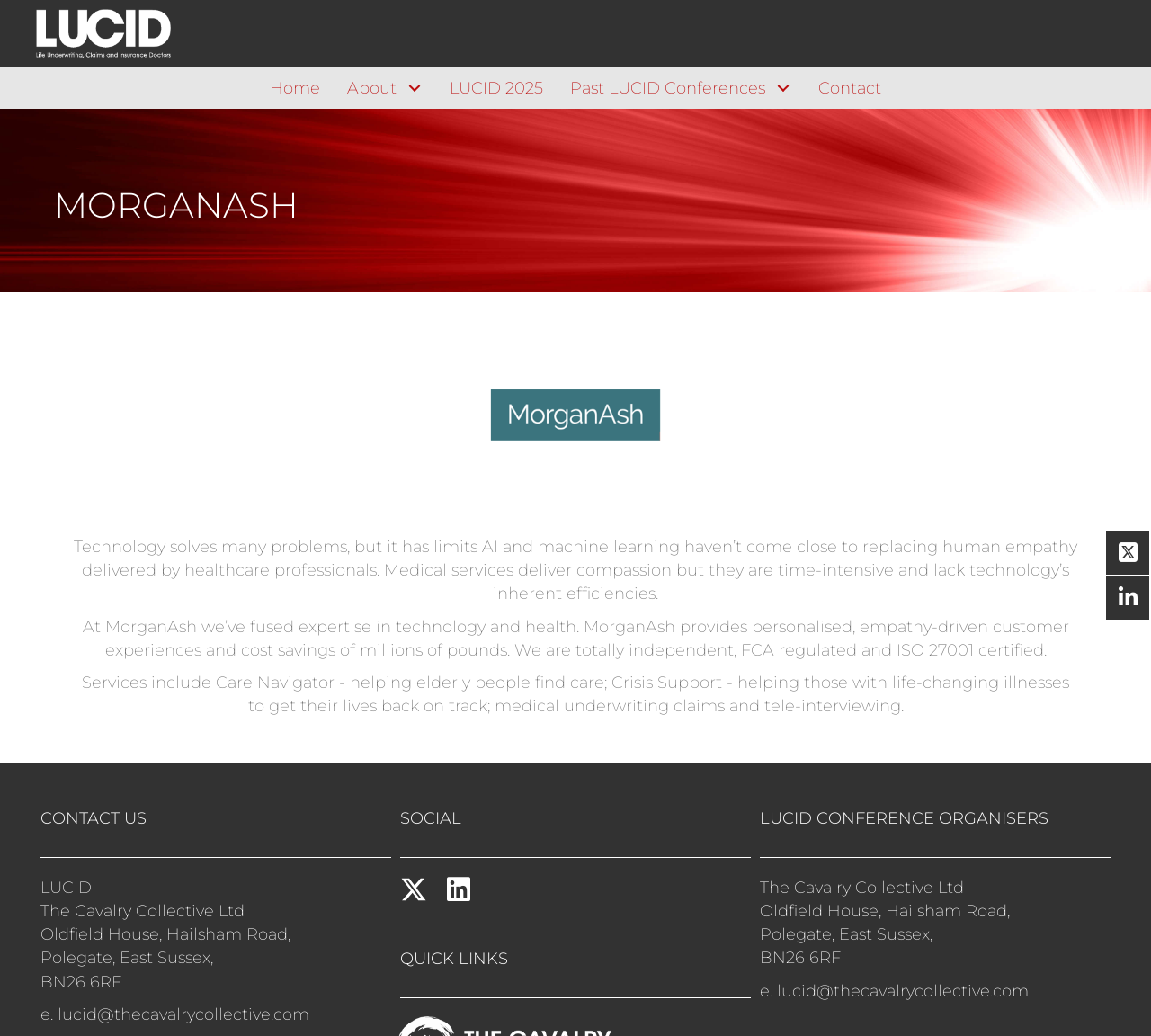Show me the bounding box coordinates of the clickable region to achieve the task as per the instruction: "Open About submenu".

[0.348, 0.072, 0.371, 0.097]